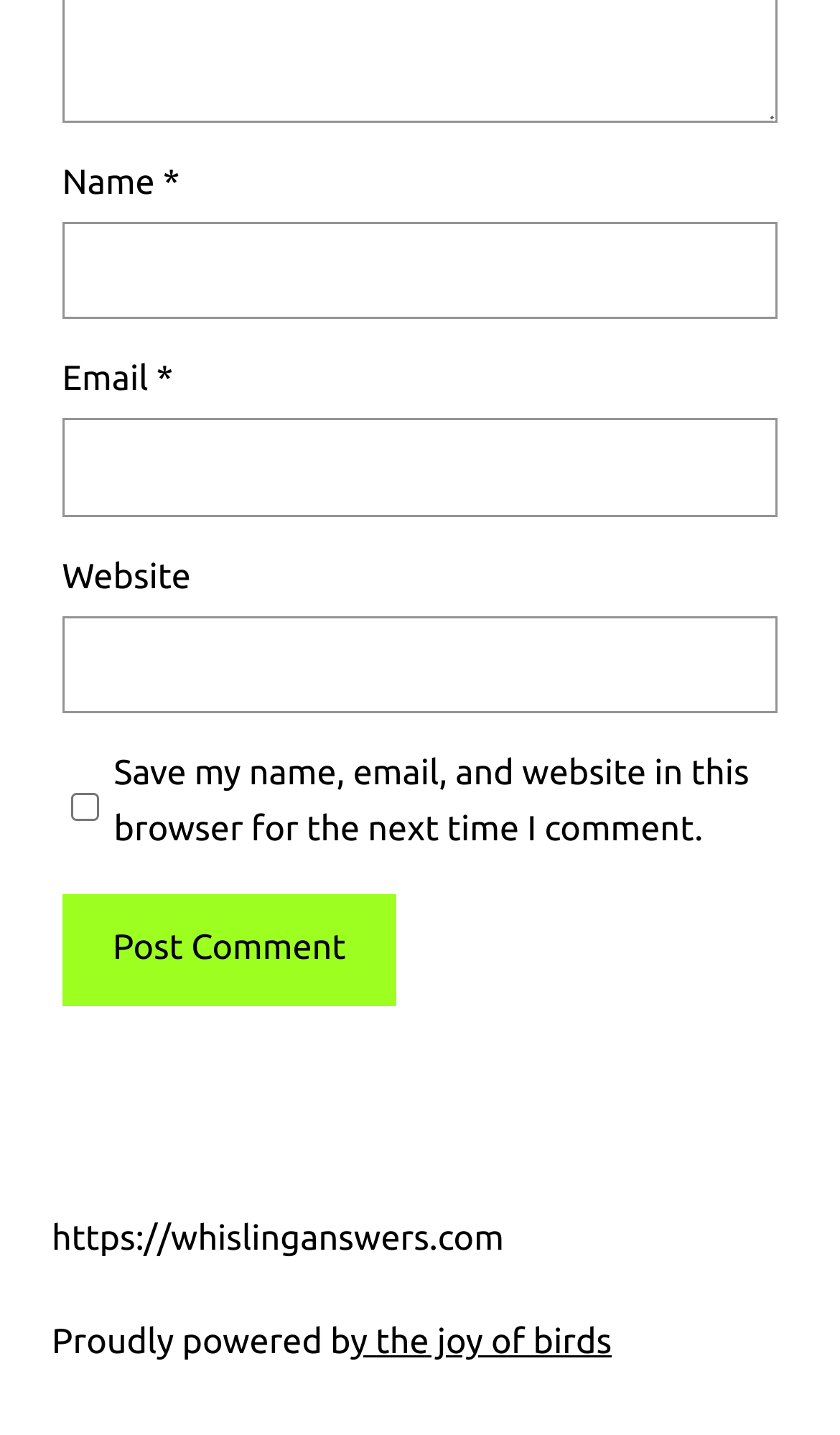Using the webpage screenshot, locate the HTML element that fits the following description and provide its bounding box: "y the joy of birds".

[0.417, 0.922, 0.728, 0.949]